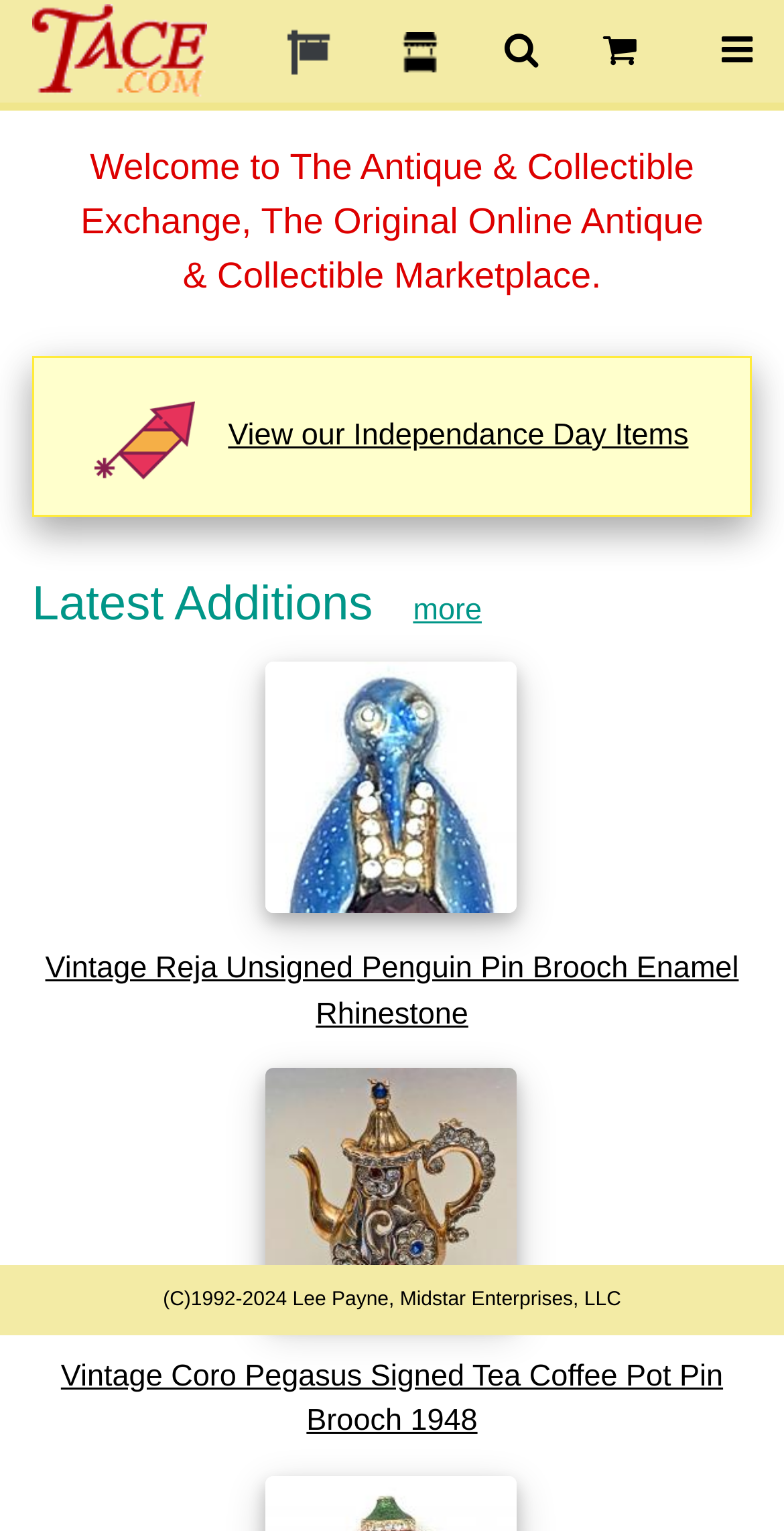Give a detailed account of the webpage's layout and content.

The webpage is an online marketplace for buying and selling antiques, collectibles, jewelry, and other items. At the top, there are five links with icons, spaced evenly apart, taking up the entire width of the page. Below these links, there is a prominent heading that welcomes users to the Antique & Collectible Exchange, an online marketplace.

To the right of the welcome heading, there is a link with an image that says "Happy 4th of July" and promotes Independence Day items. Below this, there is a heading that says "Latest Additions" with a "more" link to the right. 

The main content of the page appears to be a list of items for sale, with each item represented by a link with a thumbnail image to the left. There are at least two items listed, with descriptions such as "Vintage Reja Unsigned Penguin Pin Brooch Enamel Rhinestone" and "Vintage Coro Pegasus Signed Tea Coffee Pot Pin Brooch 1948". 

At the bottom of the page, there is a copyright notice that reads "(C)1992-2024 Lee Payne, Midstar Enterprises, LLC".